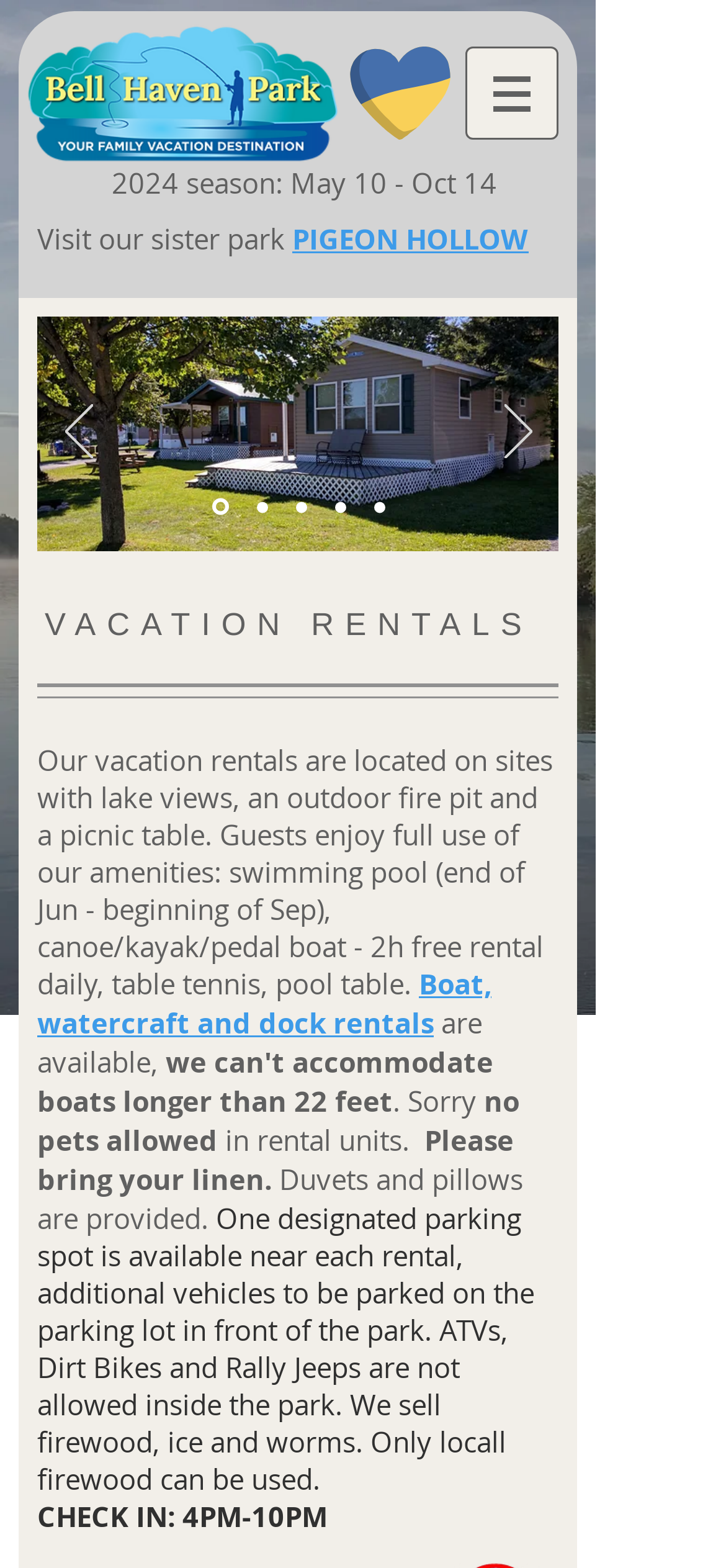What is the season duration?
Using the image as a reference, answer the question with a short word or phrase.

May 10 - Oct 14